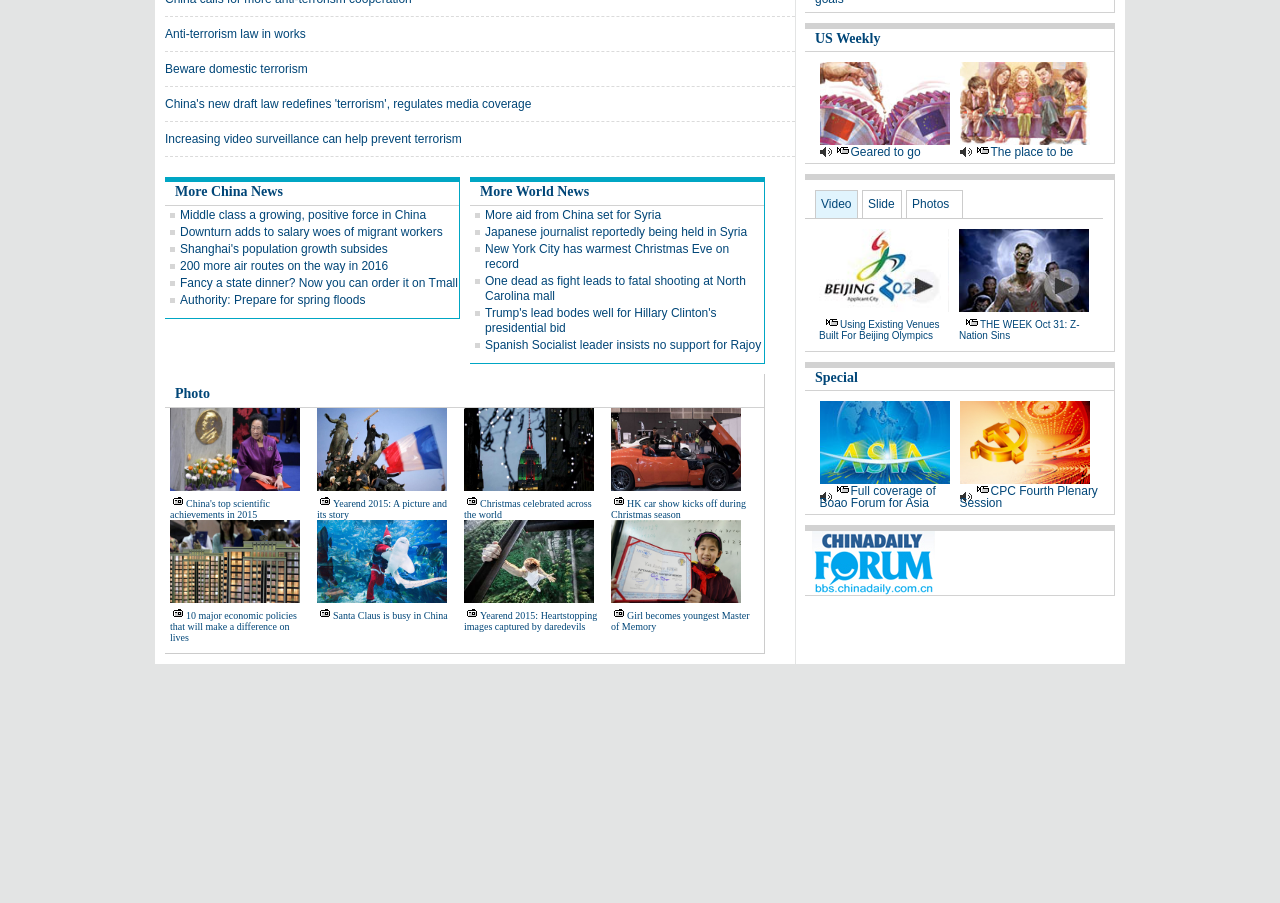Please answer the following query using a single word or phrase: 
How many images are there in the Photos section?

4